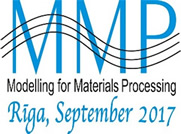Utilize the details in the image to thoroughly answer the following question: Where was the event held?

The location of the event is indicated below the title, specifying that it was held in Riga, Latvia, which is a city in a European country.